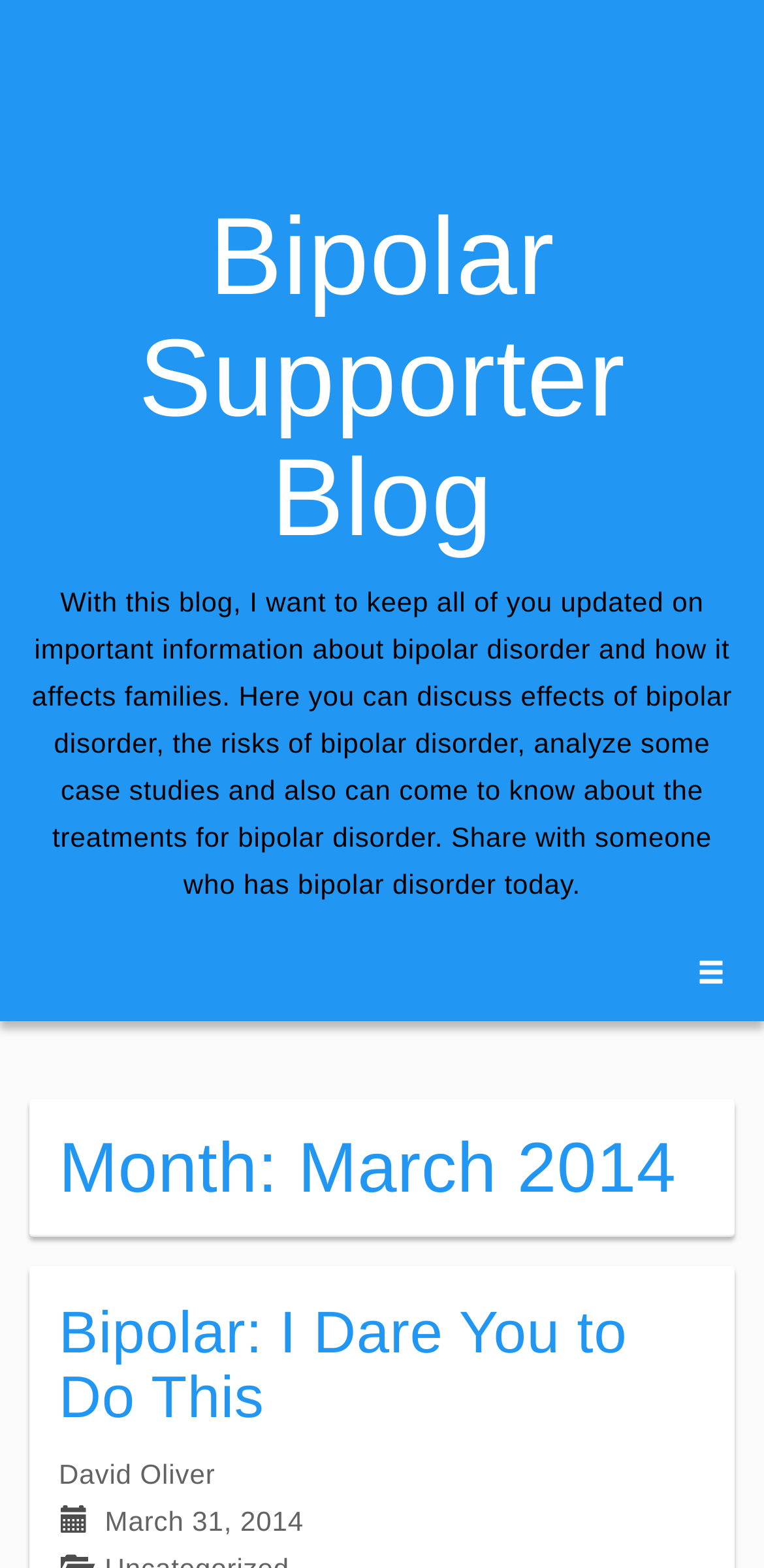What is the purpose of this blog?
Please answer the question with as much detail as possible using the screenshot.

Based on the static text on the webpage, it is clear that the author wants to share information about bipolar disorder, its effects, risks, and treatments, and provide a platform for discussion and sharing experiences.